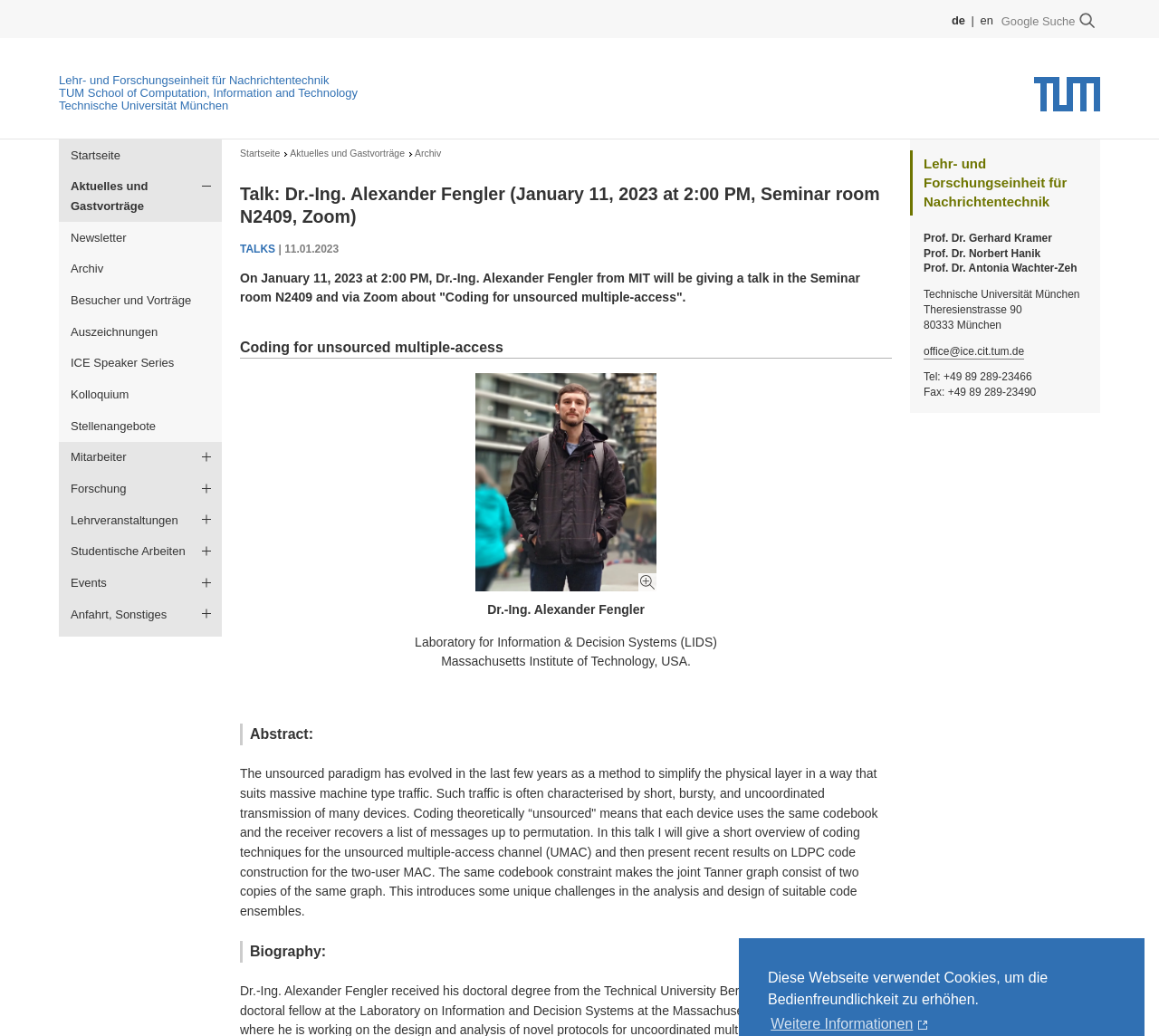Can you find the bounding box coordinates for the UI element given this description: "ICE Speaker Series"? Provide the coordinates as four float numbers between 0 and 1: [left, top, right, bottom].

[0.051, 0.336, 0.191, 0.366]